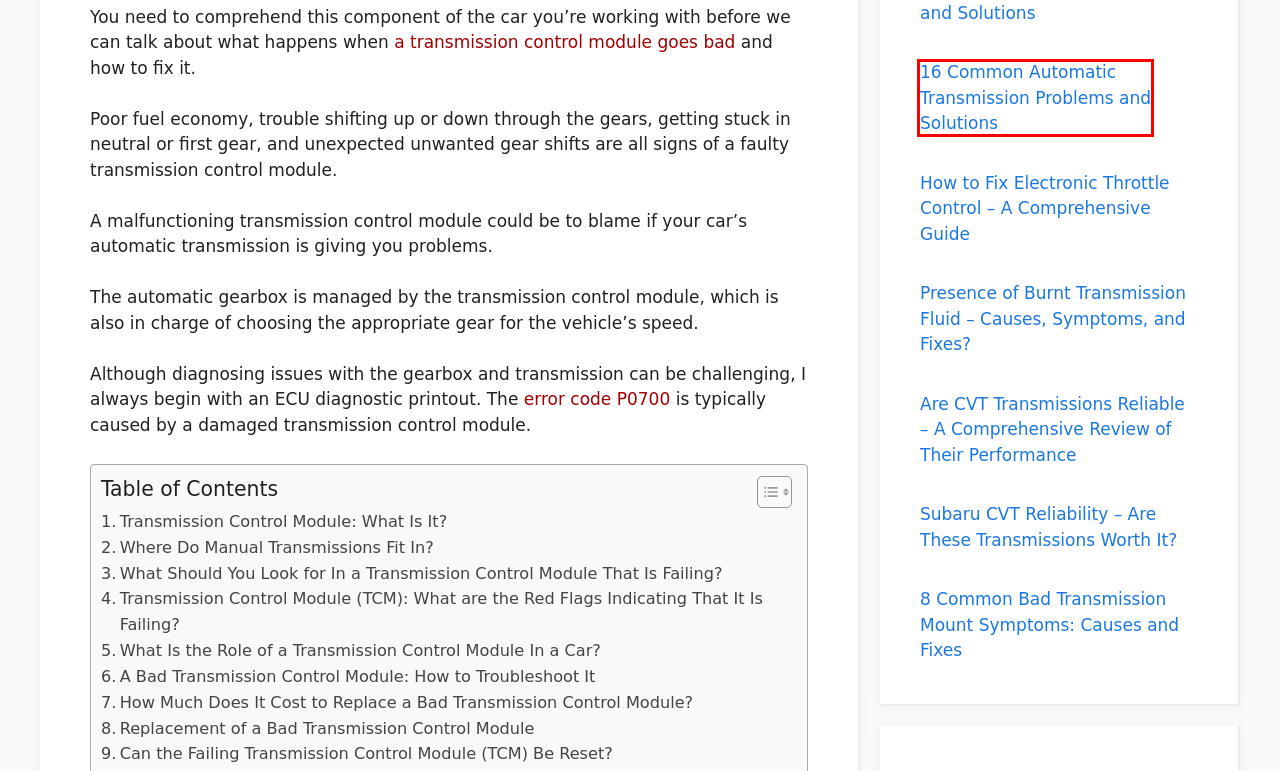Examine the webpage screenshot and identify the UI element enclosed in the red bounding box. Pick the webpage description that most accurately matches the new webpage after clicking the selected element. Here are the candidates:
A. 8 Common Bad Transmission Mount Symptoms: Causes and Fixes - Motor Vehicle HQ
B. Presence of Burnt Transmission Fluid - Causes, Symptoms, and Fixes? - Motor Vehicle HQ
C. Are CVT Transmissions Reliable - A Comprehensive Review of Their Performance - Motor Vehicle HQ
D. Subaru CVT Reliability - Are These Transmissions Worth It? - Motor Vehicle HQ
E. How Much Does the Transmission Control Module Repair Cost? - Motor Vehicle HQ
F. DTC P0700 - What It Means, Causes, Symptoms, and Fixes - Motor Vehicle HQ
G. How to Fix Electronic Throttle Control - A Comprehensive Guide - Motor Vehicle HQ
H. 16 Common Automatic Transmission Problems and Solutions - Motor Vehicle HQ

H